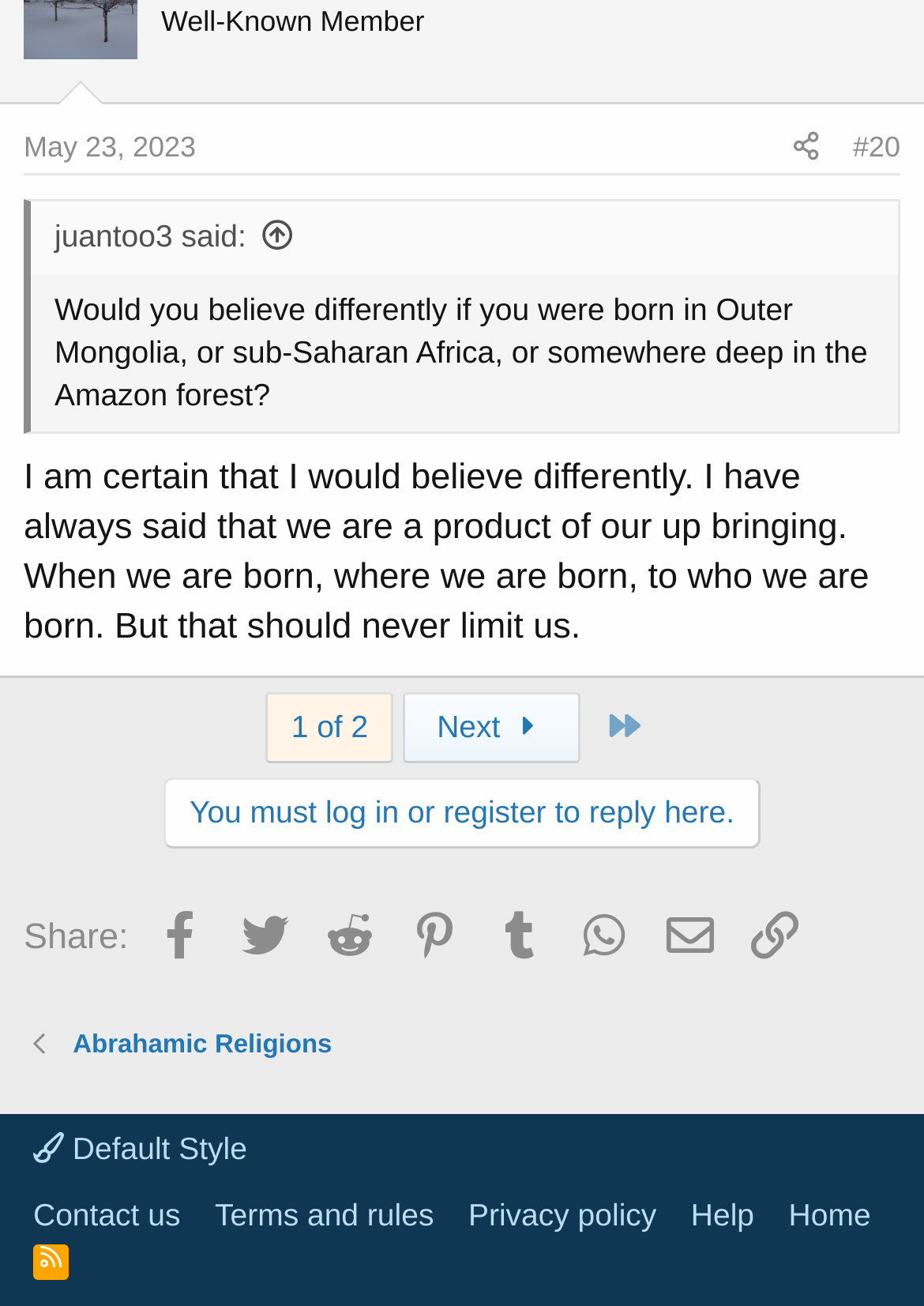Using the format (top-left x, top-left y, bottom-right x, bottom-right y), and given the element description, identify the bounding box coordinates within the screenshot: juantoo3 said:

[0.059, 0.168, 0.322, 0.195]